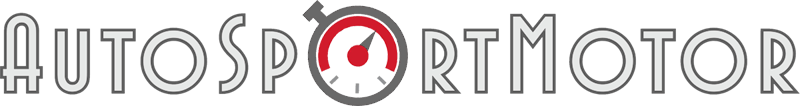Offer a detailed narrative of the image.

The image features the logo of "AutoSportMotor," a brand likely associated with automotive news, reviews, or performance. The logo design incorporates the brand name "AutoSportMotor" in a bold, modern font, with the "O" in "Sport" creatively transformed into a speedometer motif. The speedometer, highlighted in red, symbolizes speed and performance, reinforcing the brand's focus on automotive expertise. The overall color scheme utilizes gray tones with a striking red accent, indicating a dynamic yet professional identity. This logo serves as a visual anchor for the brand, capturing its essence in the competitive automotive landscape.